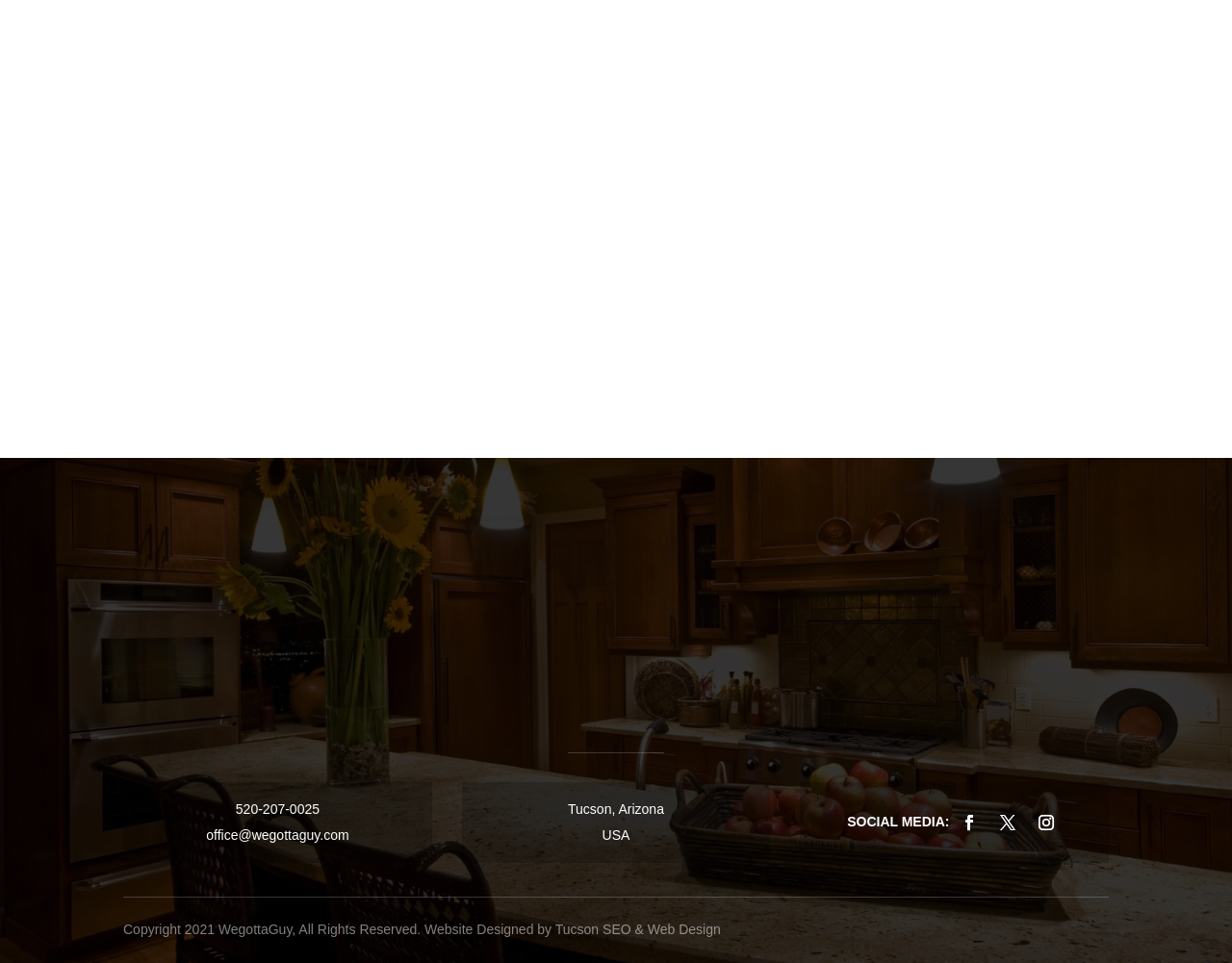Provide a brief response in the form of a single word or phrase:
What services does the company offer?

Handyman, Plumbers, Electricians, Painters, Roofers, Landscapers